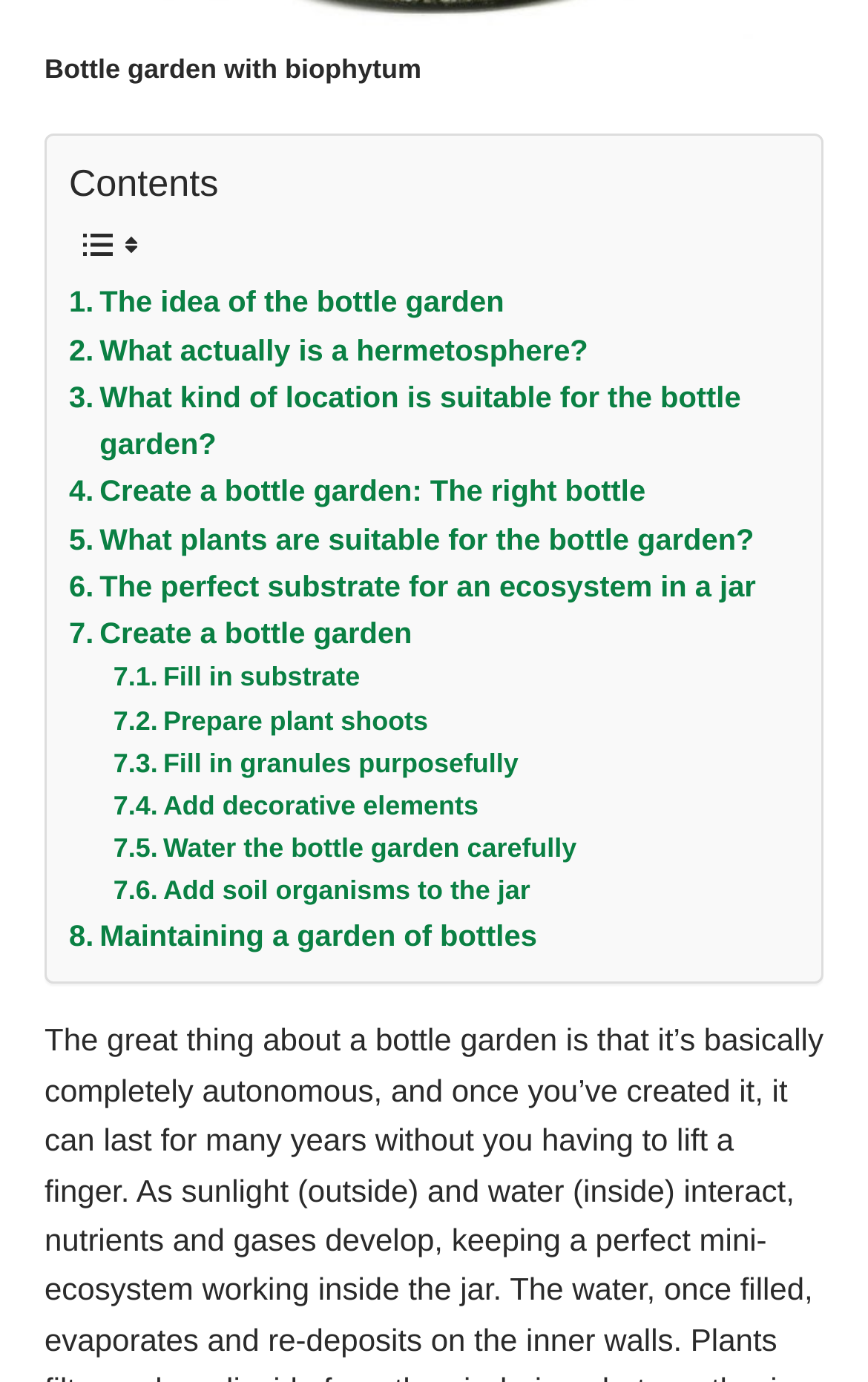What is the purpose of the substrate in a bottle garden?
Please craft a detailed and exhaustive response to the question.

Based on the link '. The perfect substrate for an ecosystem in a jar', I infer that the substrate is used to create an ecosystem in a jar, which is a key component of a bottle garden.